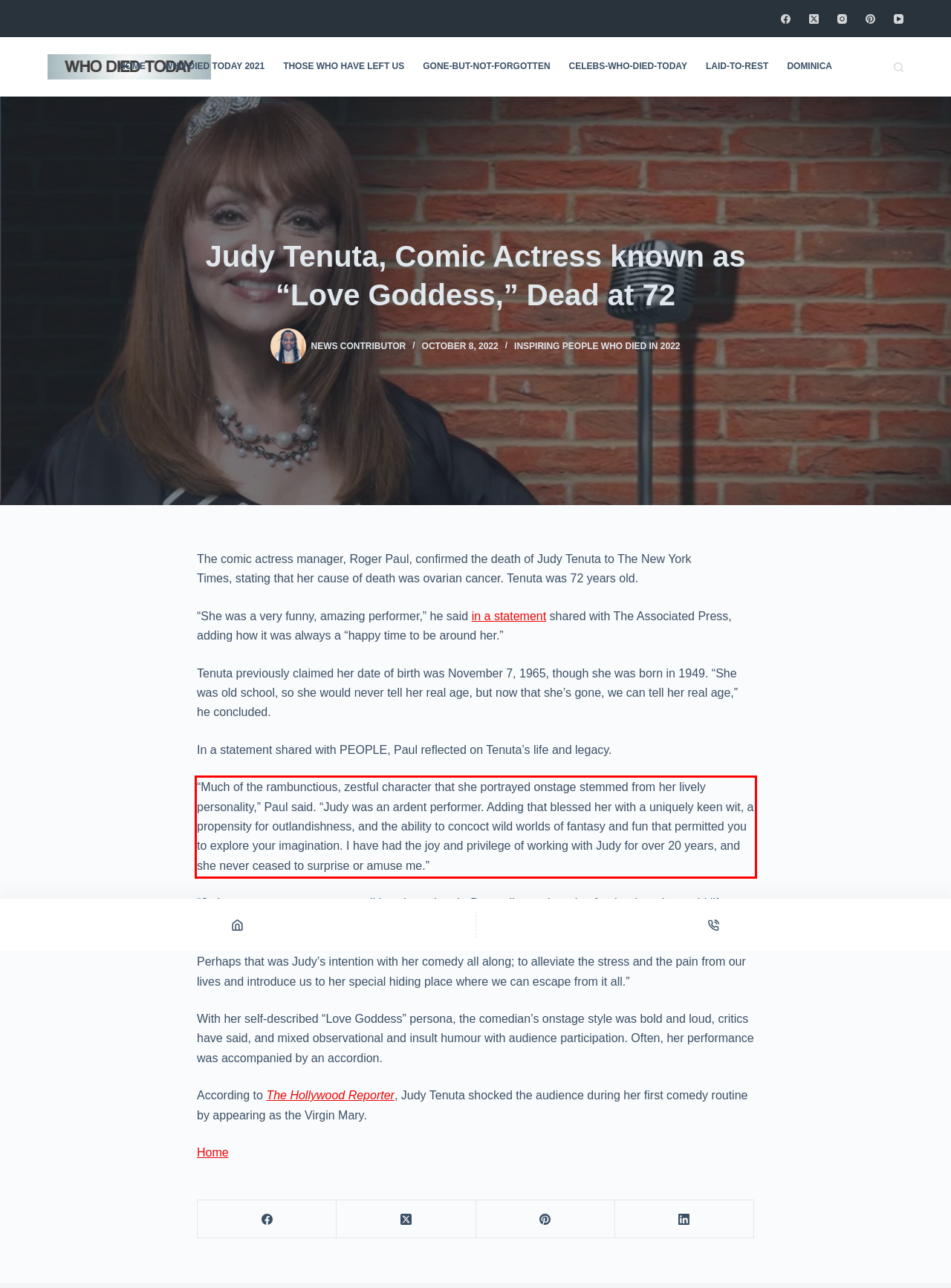Given a webpage screenshot with a red bounding box, perform OCR to read and deliver the text enclosed by the red bounding box.

“Much of the rambunctious, zestful character that she portrayed onstage stemmed from her lively personality,” Paul said. “Judy was an ardent performer. Adding that blessed her with a uniquely keen wit, a propensity for outlandishness, and the ability to concoct wild worlds of fantasy and fun that permitted you to explore your imagination. I have had the joy and privilege of working with Judy for over 20 years, and she never ceased to surprise or amuse me.”